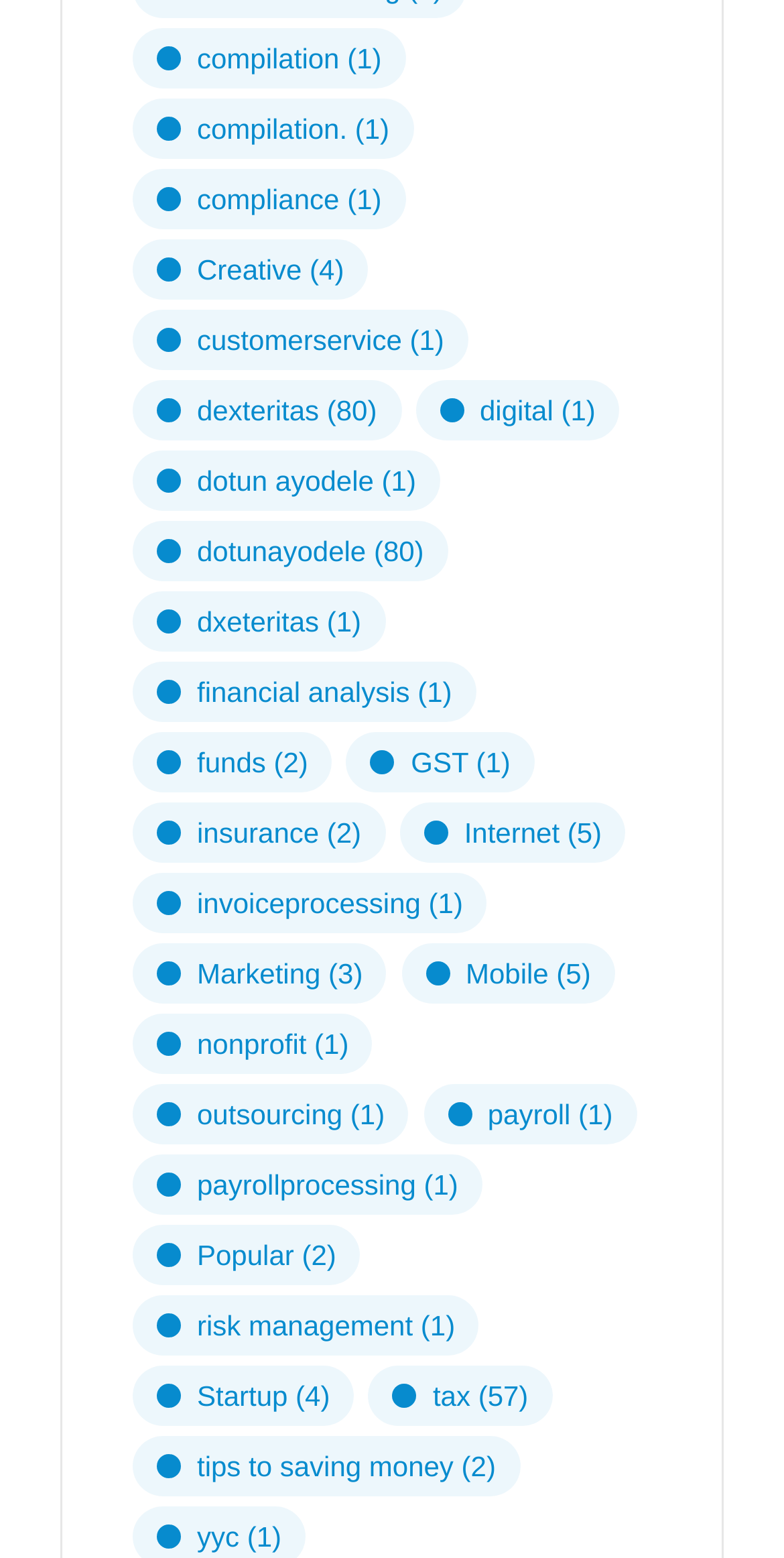Find the bounding box coordinates of the area to click in order to follow the instruction: "Read about financial analysis".

[0.169, 0.425, 0.607, 0.464]